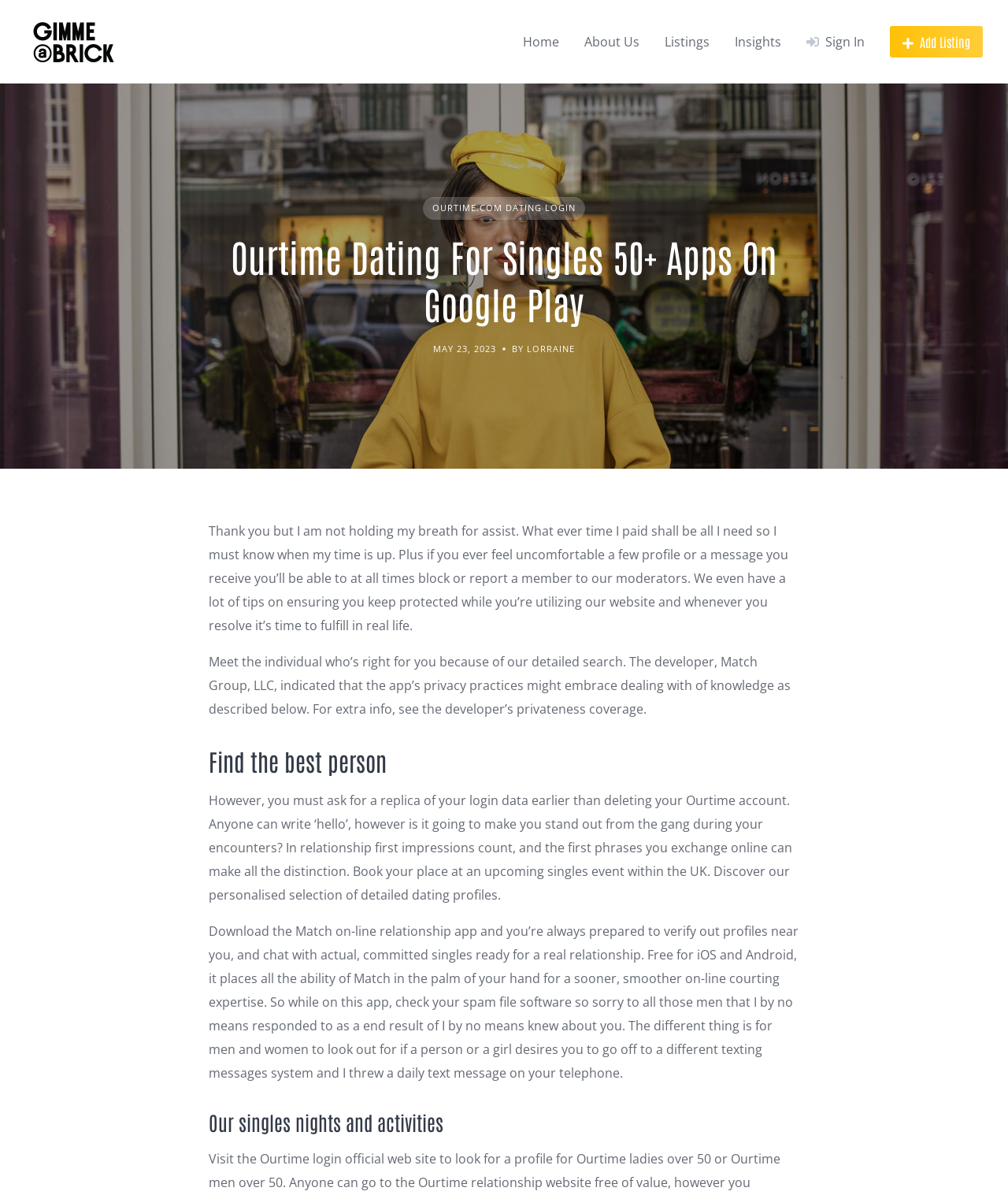What can users do if they feel uncomfortable with a profile or message?
Offer a detailed and exhaustive answer to the question.

According to the webpage content, if users feel uncomfortable with a profile or message, they can block or report the member to the website's moderators, ensuring a safe online dating experience.